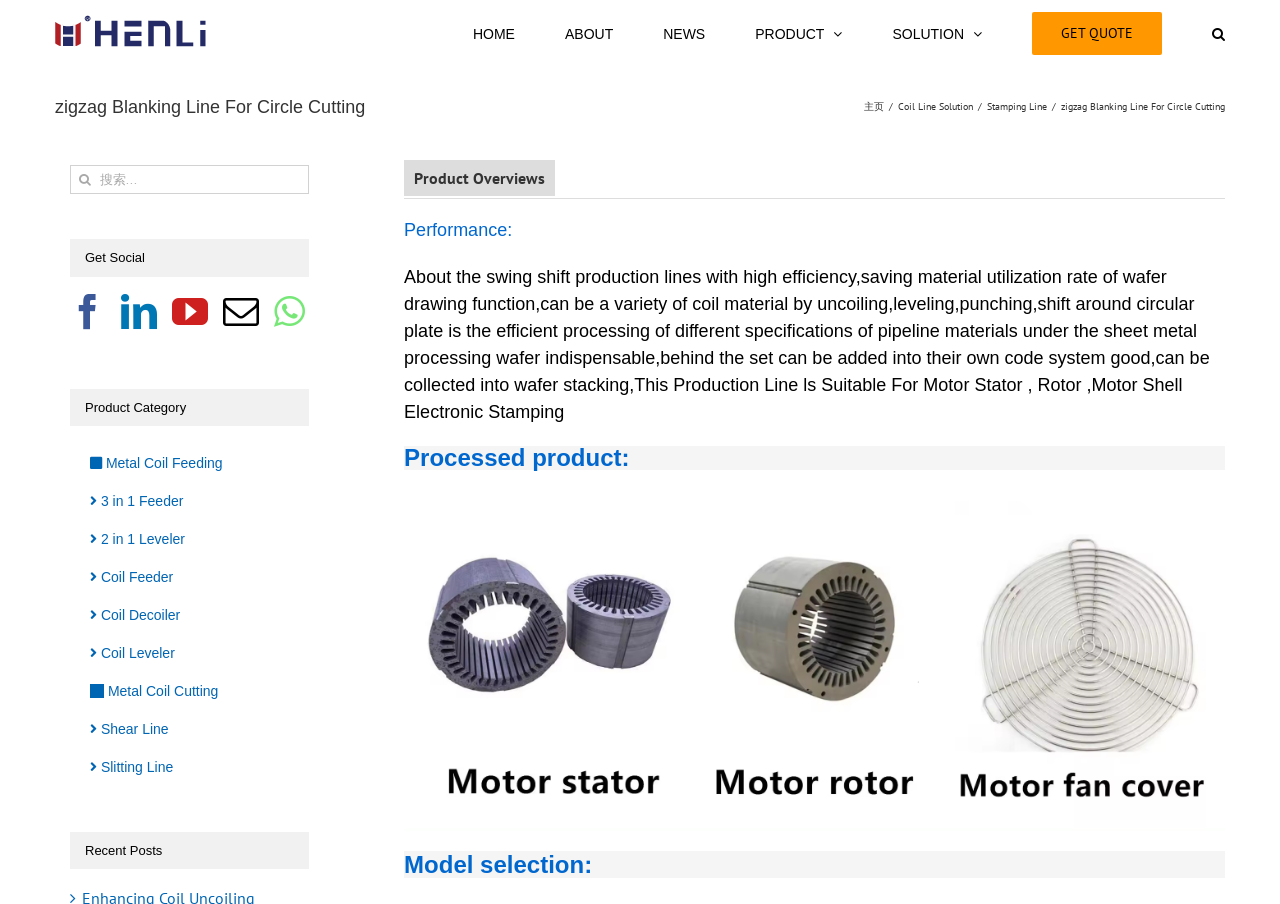Convey a detailed summary of the webpage, mentioning all key elements.

This webpage is about a zigzag blanking line for circle cutting, specifically a Decoiler Straightener Feeder Machine. At the top left, there is a logo of the manufacturer, and next to it, a main menu navigation bar with links to HOME, ABOUT, NEWS, PRODUCT, SOLUTION, and GET QUOTE. 

Below the navigation bar, there is a heading that reads "zigzag Blanking Line For Circle Cutting". Underneath, there are links to "主页" (home), "Coil Line Solution", and "Stamping Line". 

On the right side of the page, there is a section with the title "Product Overviews". This section contains several headings, including "Performance:", "Processed product:", and "Model selection:". The "Performance:" section describes the swing shift production lines with high efficiency, saving material utilization rate of wafer drawing function, and its capabilities. 

Below the "Product Overviews" section, there is an image. 

On the left side of the page, there is a search bar with a button labeled "搜索" (search). Below the search bar, there are links to social media platforms, including Facebook, LinkedIn, YouTube, Mail, and Whatsapp. 

Further down, there is a section titled "Product Category" with a secondary navigation menu that lists various product categories, including Metal Coil Feeding, 3 in 1 Feeder, 2 in 1 Leveler, Coil Feeder, Coil Decoiler, Coil Leveler, Metal Coil Cutting, Shear Line, and Slitting Line. 

At the bottom of the page, there is a section titled "Recent Posts".